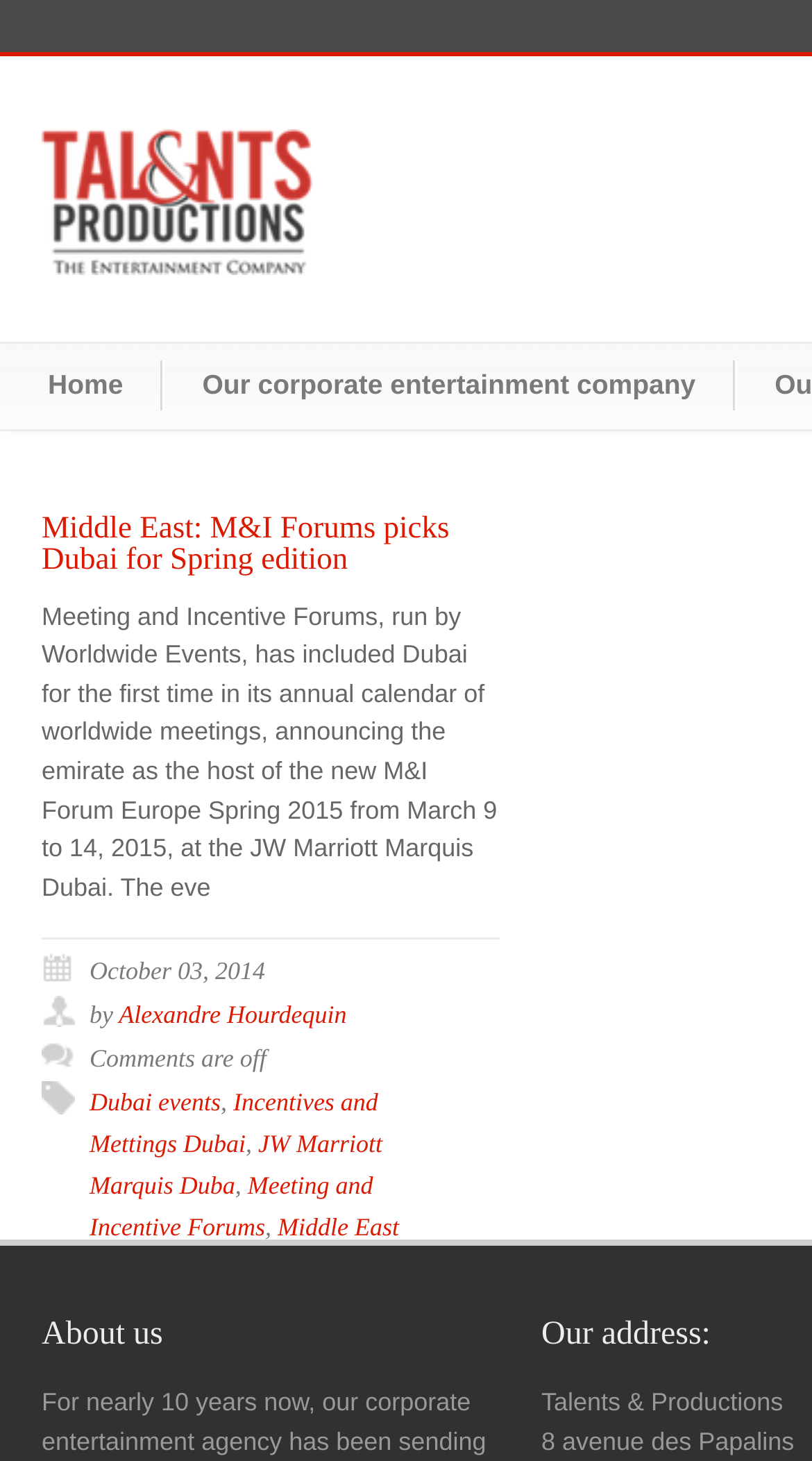Answer the question with a single word or phrase: 
What is the address of Talents & Productions?

8 avenue des Papalins